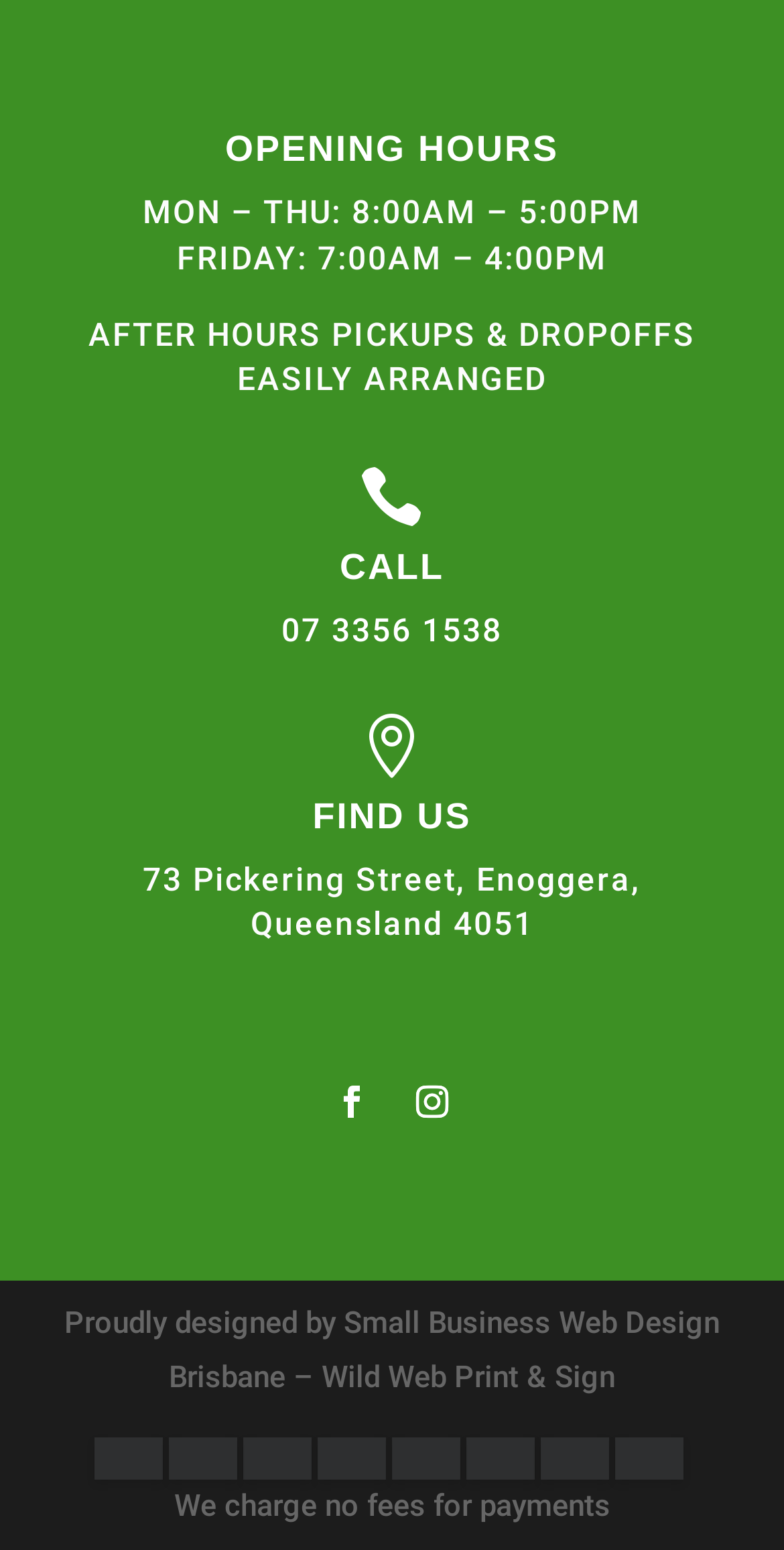What are the opening hours on Monday to Thursday?
Your answer should be a single word or phrase derived from the screenshot.

8:00AM – 5:00PM